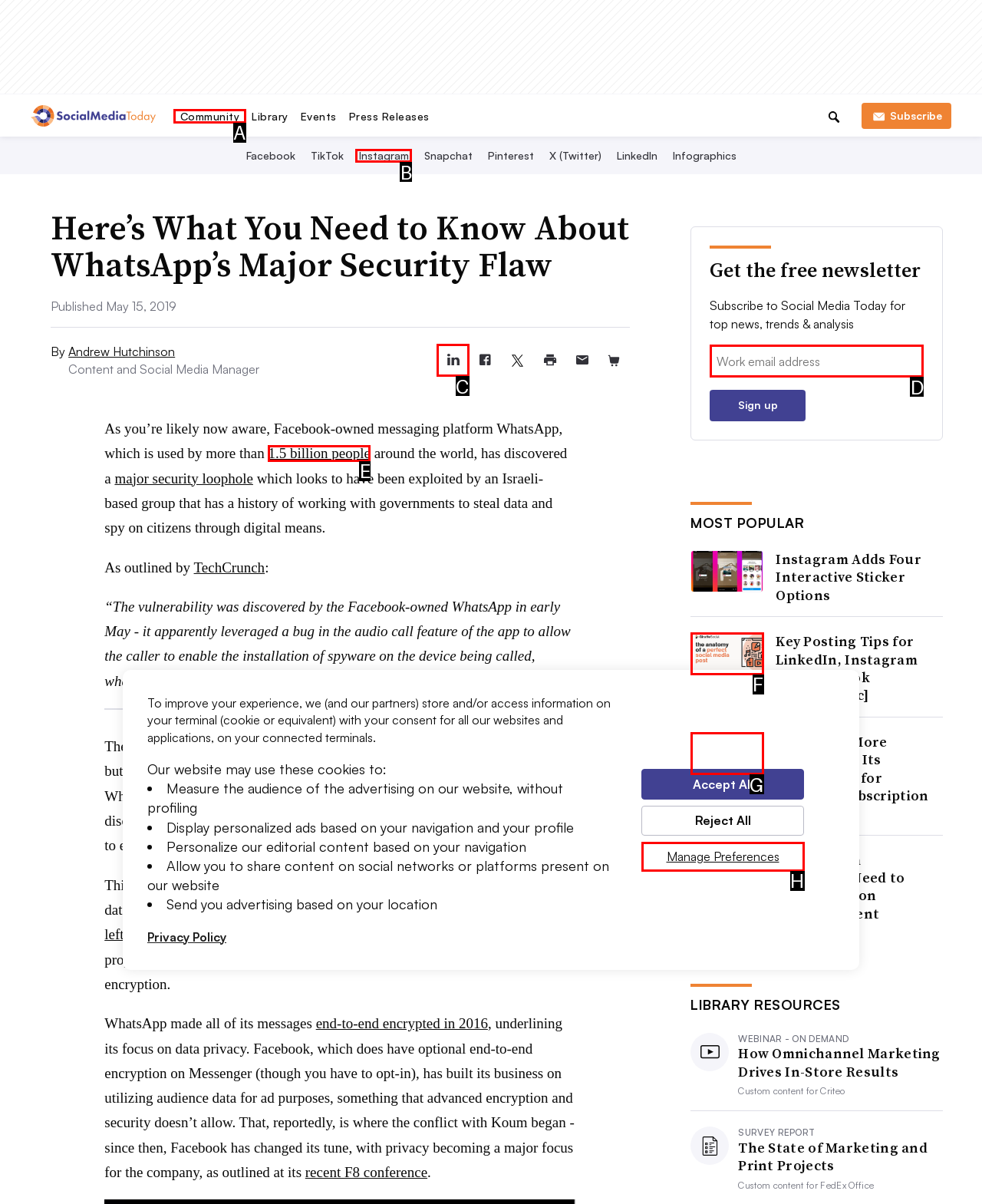Pick the option that should be clicked to perform the following task: Go to Community page
Answer with the letter of the selected option from the available choices.

A